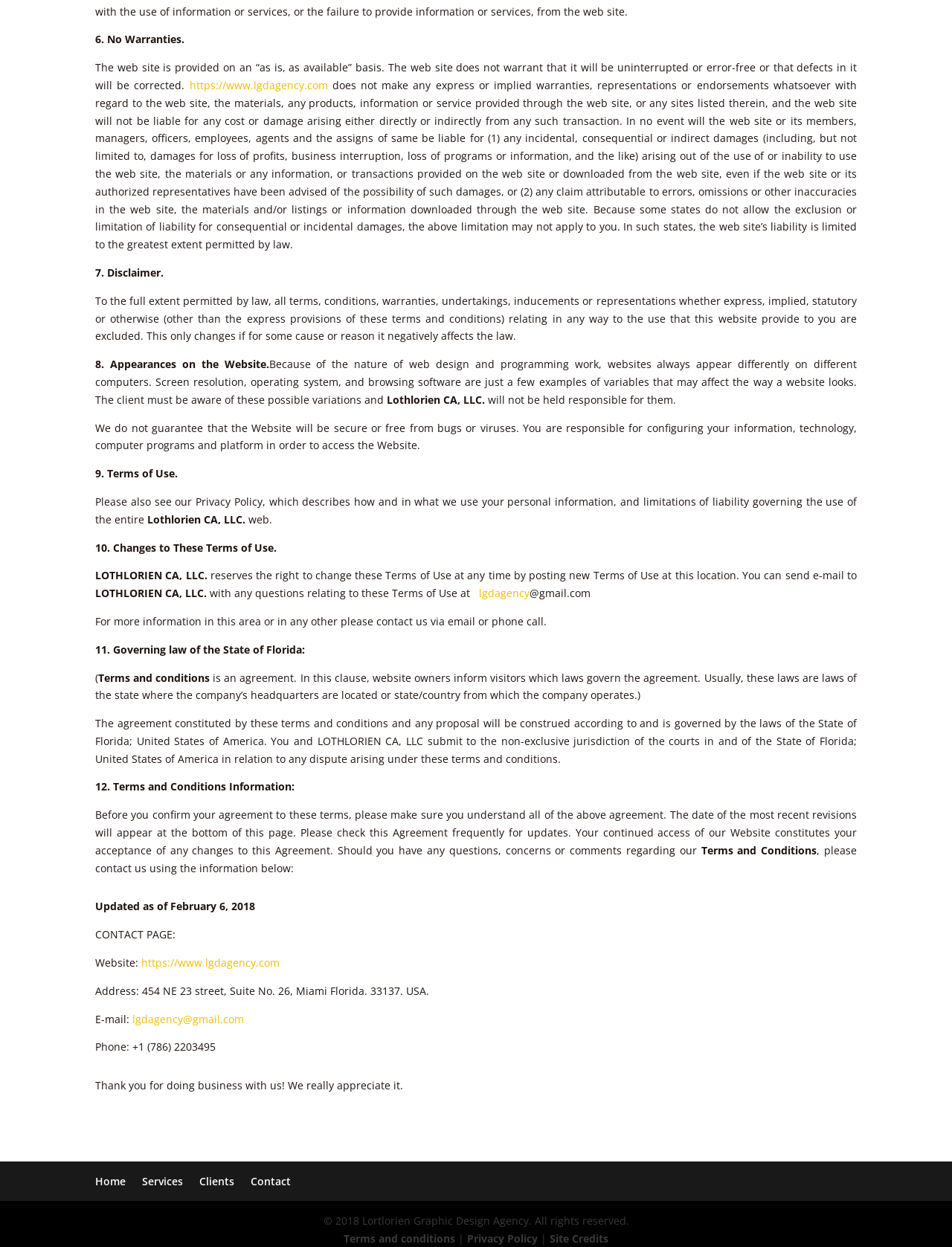What is the governing law of the website?
Refer to the image and give a detailed response to the question.

The agreement constituted by the terms and conditions will be construed according to and is governed by the laws of the State of Florida, United States of America, as mentioned in section 11 of the terms and conditions.